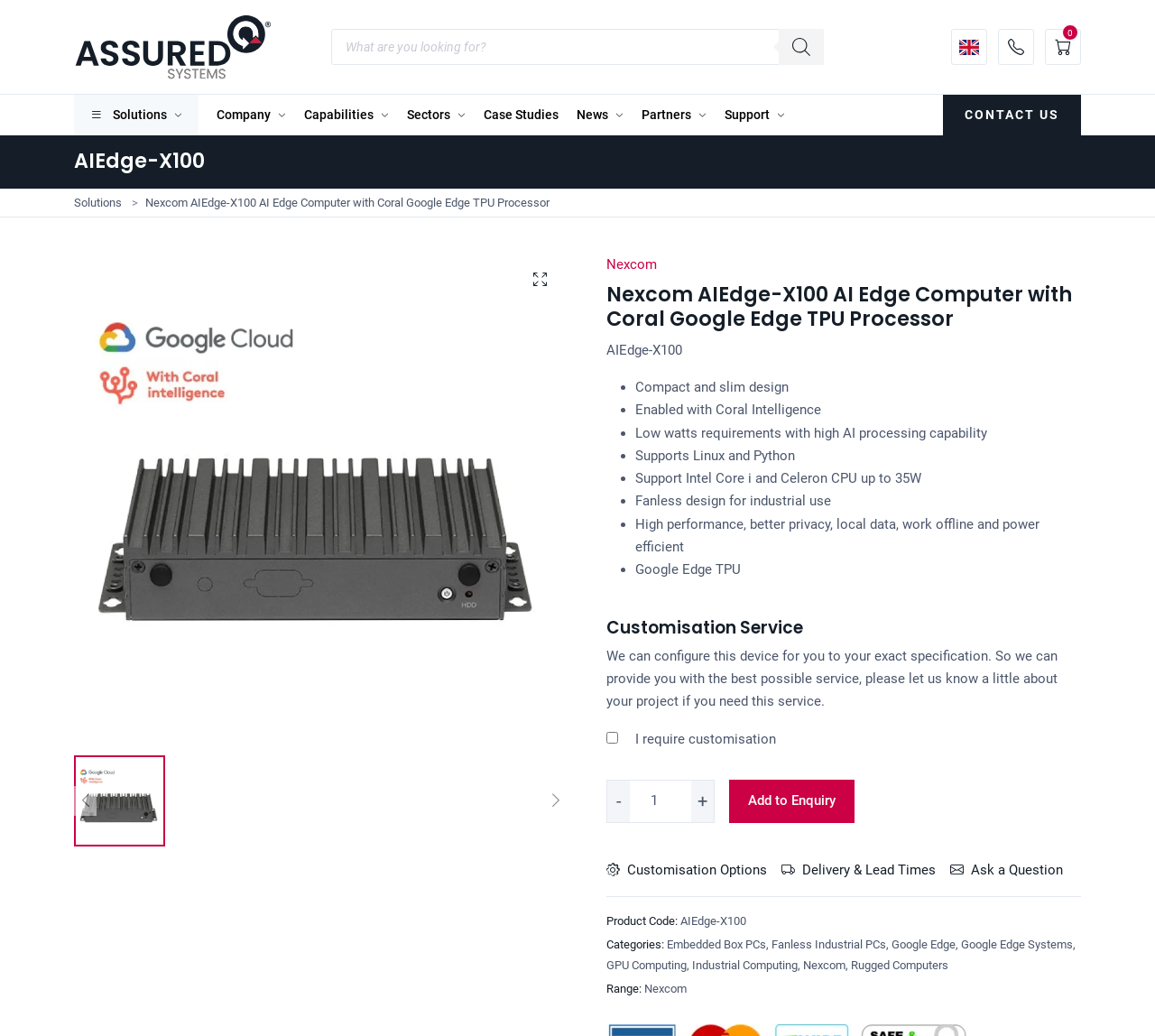Please give a succinct answer using a single word or phrase:
What is the design of the AIEdge-X100?

Compact and slim